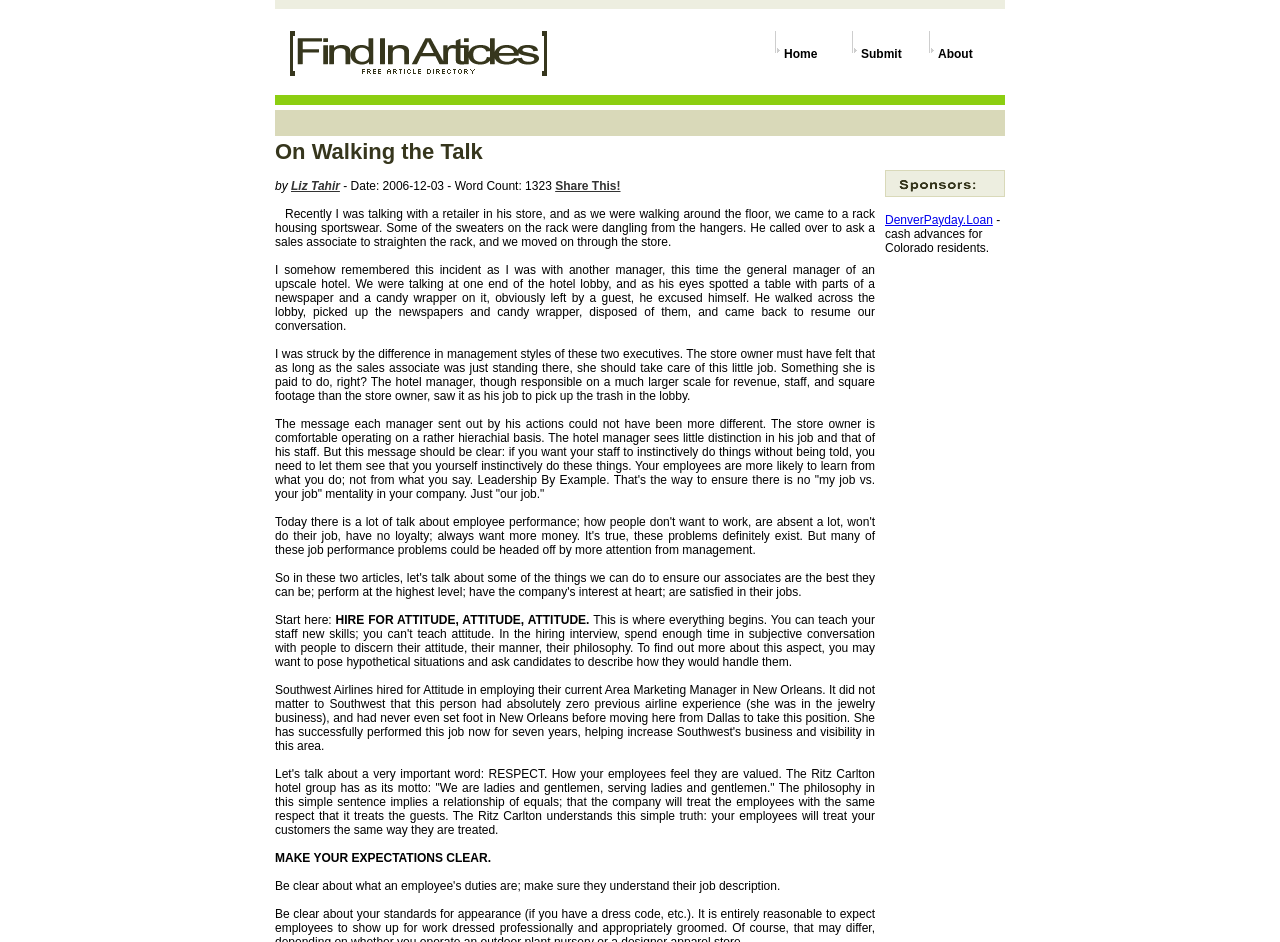Deliver a detailed narrative of the webpage's visual and textual elements.

This webpage appears to be an article or blog post titled "On Walking the Talk" by Liz Tahir. At the top of the page, there are several links to other sections of the website, including "About", "Submit", and "Home", which are aligned horizontally across the top of the page.

Below these links, the title "On Walking the Talk" is displayed prominently, followed by the author's name, Liz Tahir, and the date of publication, December 3, 2006. There is also a link to "Share This!" and a word count of 1323.

The main content of the article is divided into five paragraphs, each describing a personal anecdote or experience related to leadership and management styles. The text is written in a conversational tone and includes several key takeaways and phrases, such as "Leadership By Example" and "HIRE FOR ATTITUDE, ATTITUDE, ATTITUDE".

Towards the bottom of the page, there is a section with a heading, although the text is empty. Below this, there is a link to "DenverPayday.Loan" with a description of "cash advances for Colorado residents".

Overall, the webpage has a simple and clean layout, with a focus on the article's content and several links to other sections of the website.